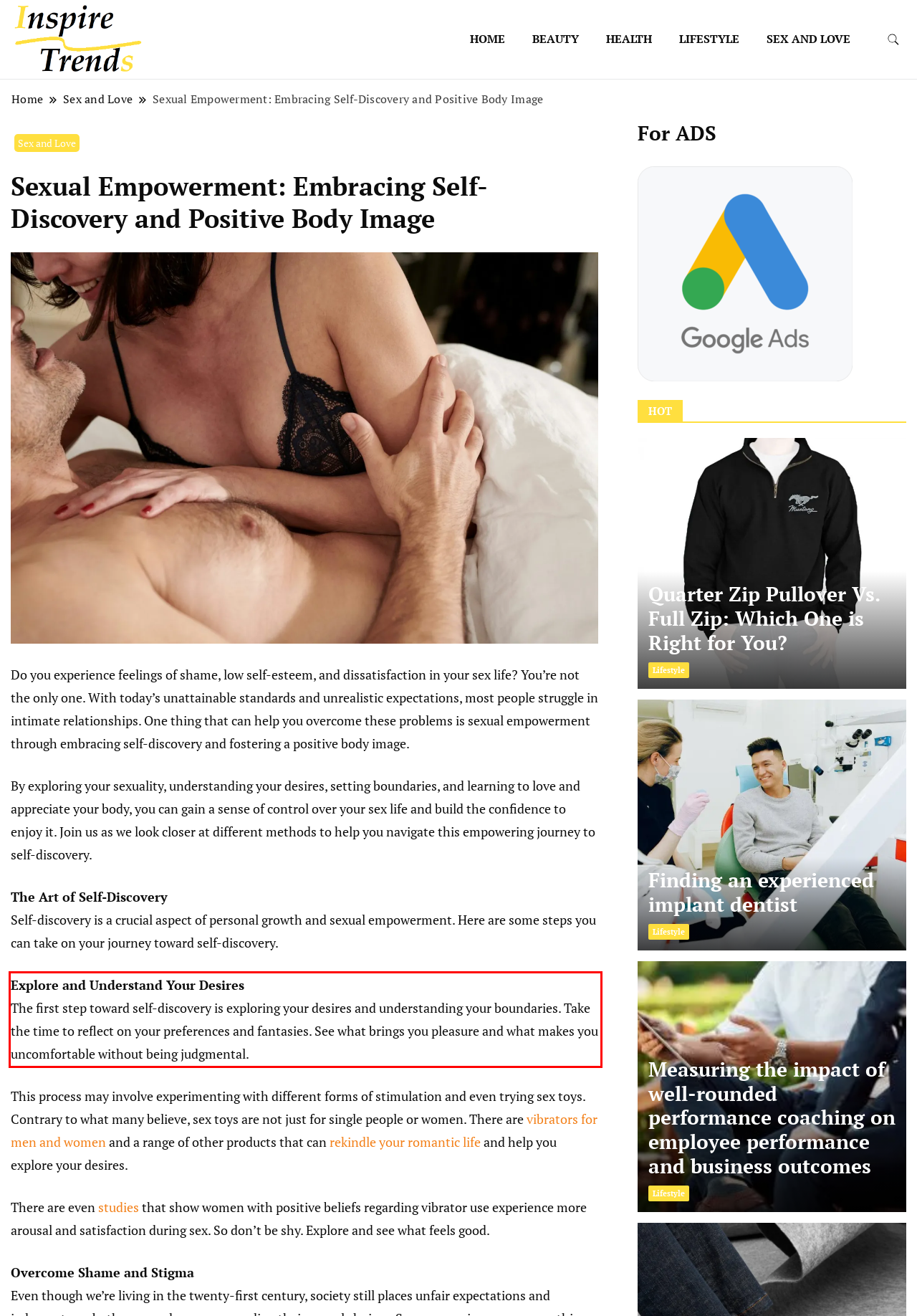Analyze the screenshot of the webpage that features a red bounding box and recognize the text content enclosed within this red bounding box.

Explore and Understand Your Desires The first step toward self-discovery is exploring your desires and understanding your boundaries. Take the time to reflect on your preferences and fantasies. See what brings you pleasure and what makes you uncomfortable without being judgmental.